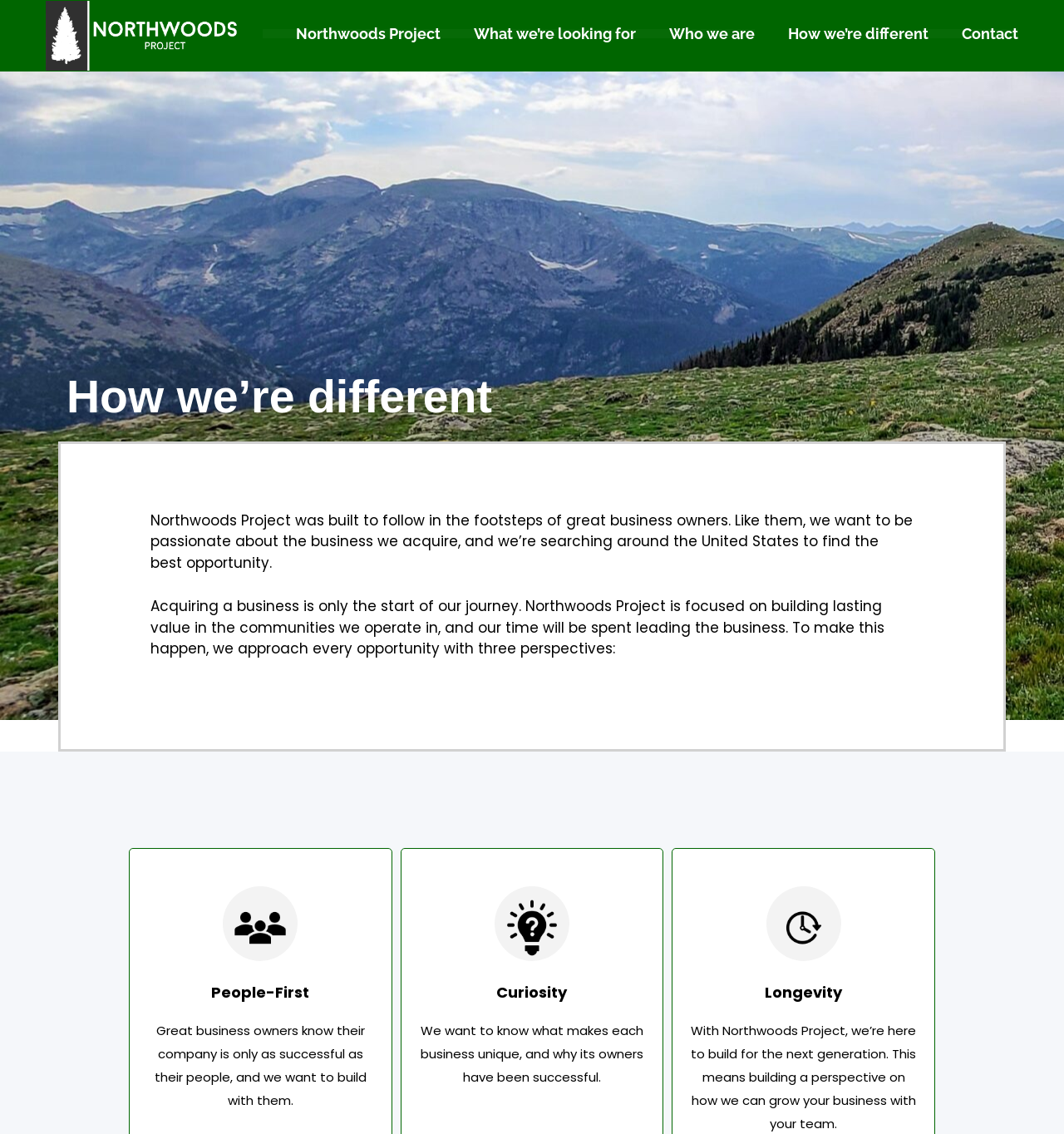Respond with a single word or short phrase to the following question: 
What is Northwoods Project searching for in the United States?

The best opportunity